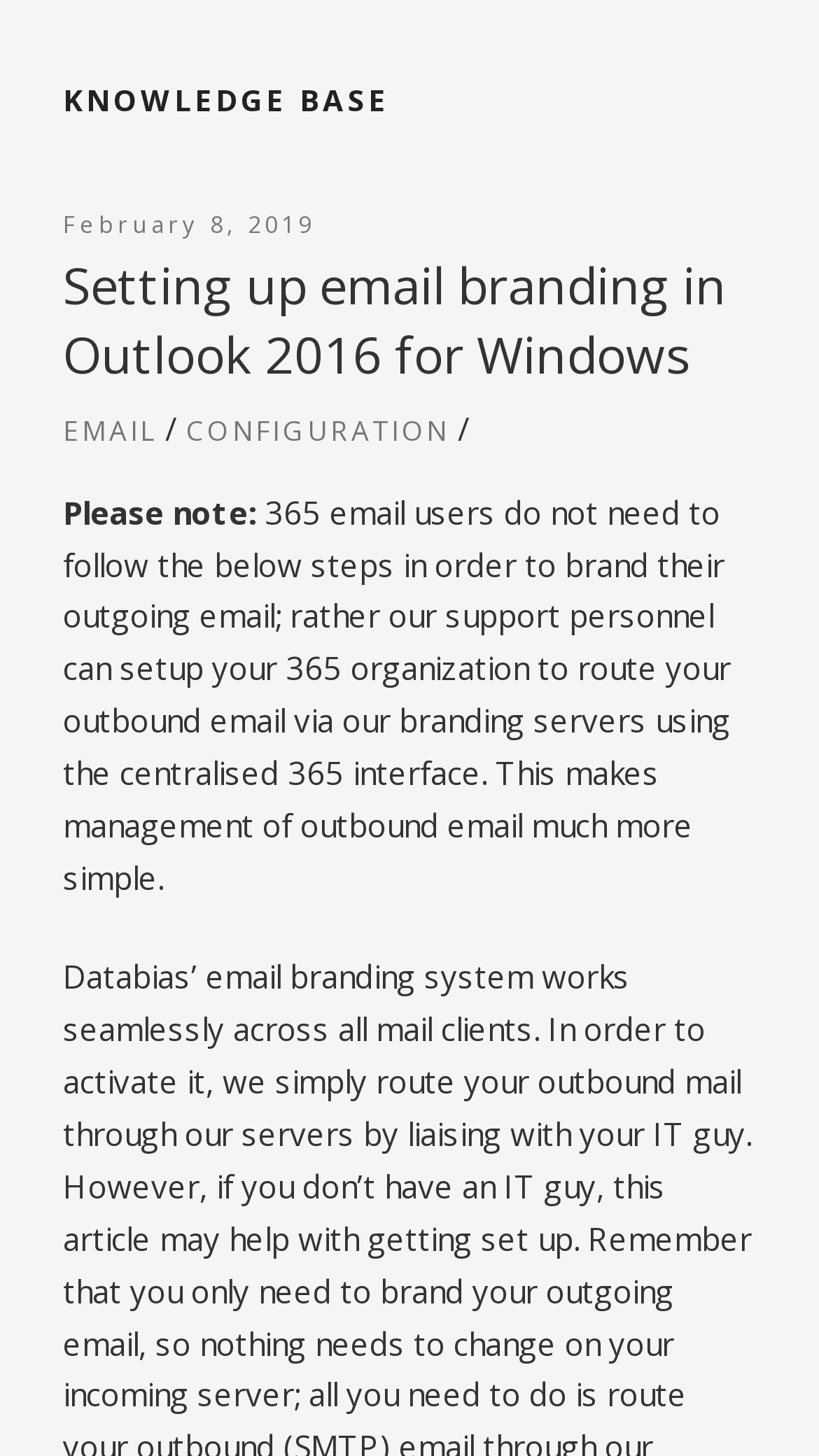Given the following UI element description: "Email", find the bounding box coordinates in the webpage screenshot.

[0.077, 0.282, 0.192, 0.308]